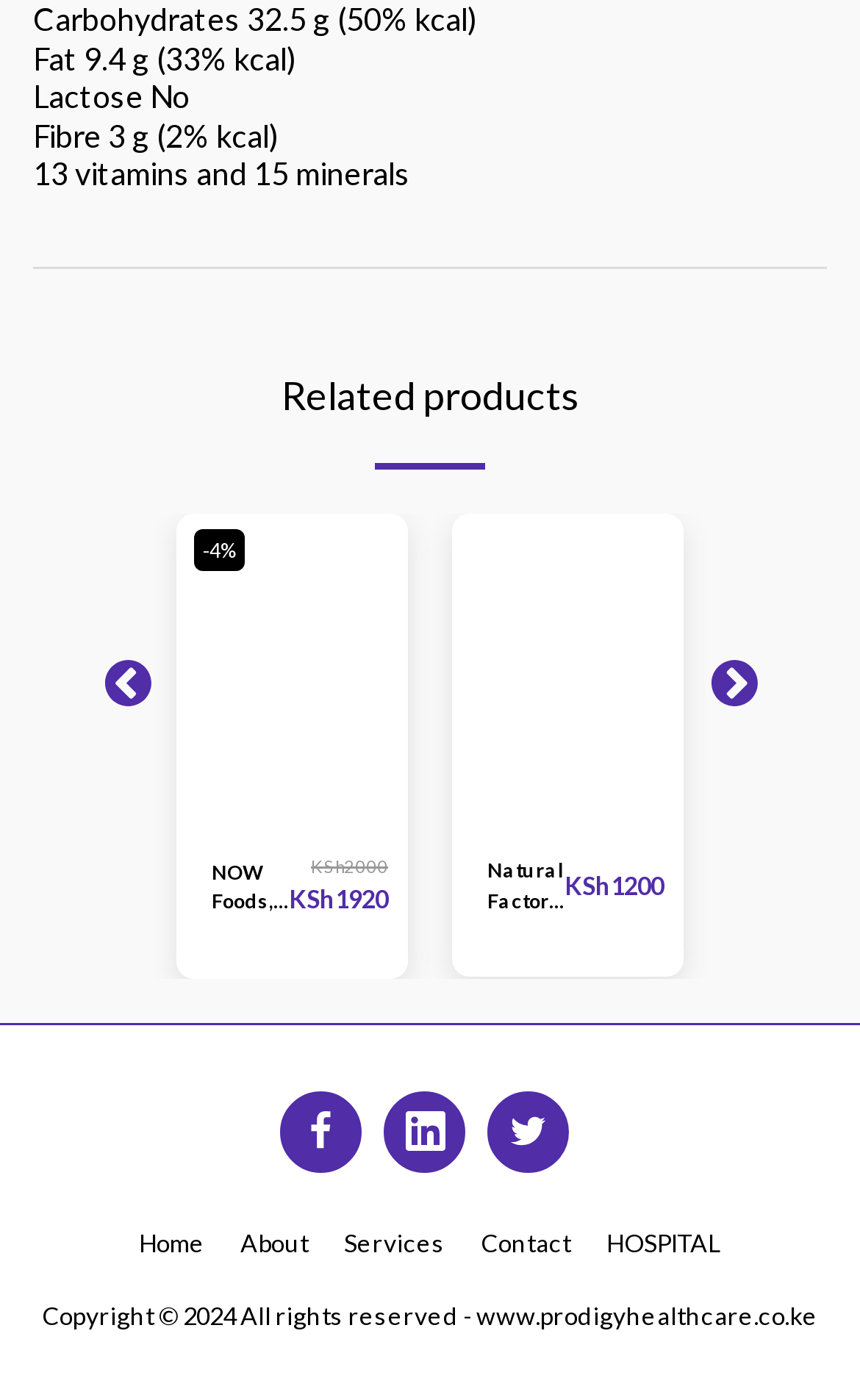Please identify the bounding box coordinates of the area I need to click to accomplish the following instruction: "View related product details".

[0.179, 0.366, 0.5, 0.699]